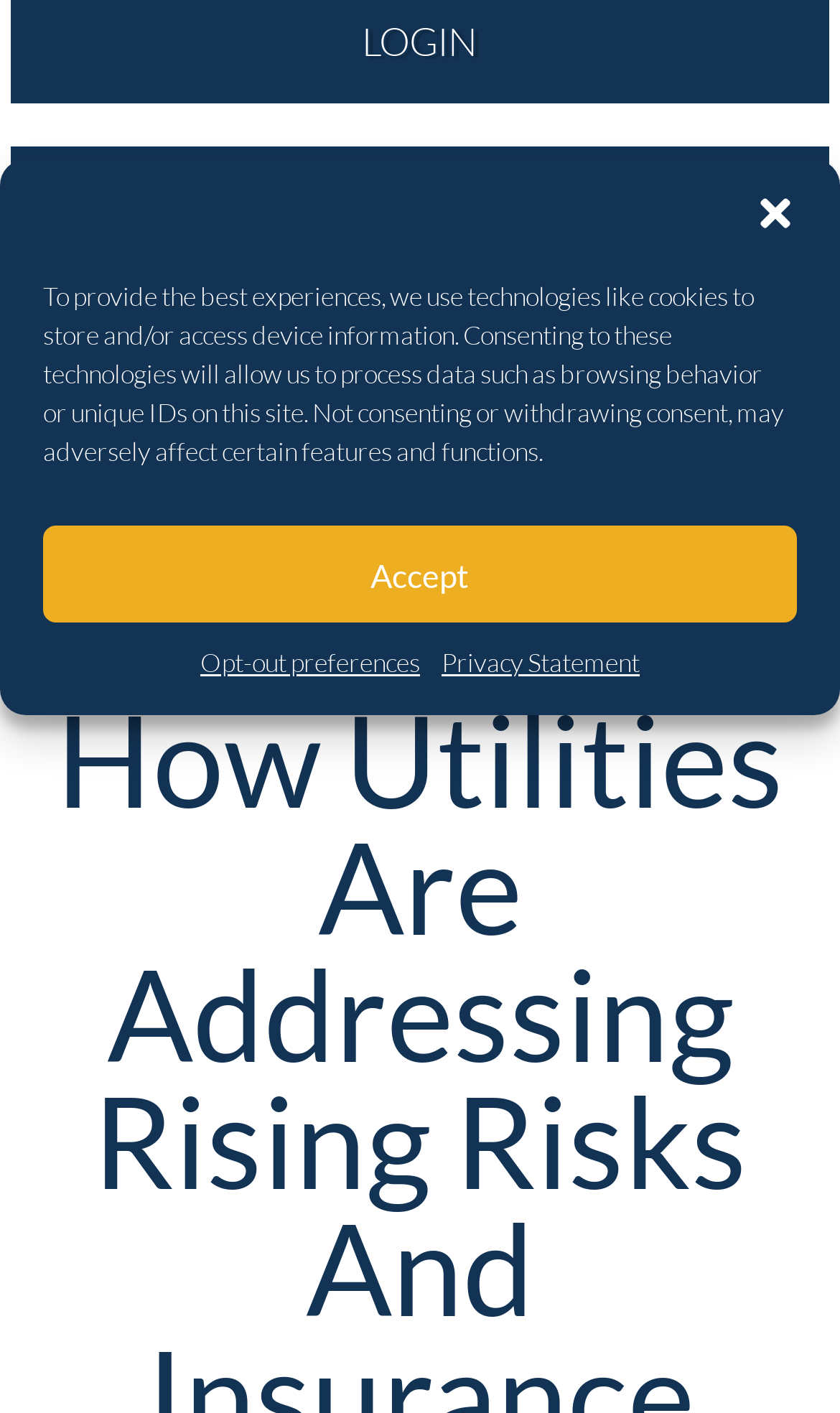Predict the bounding box of the UI element that fits this description: "aria-label="Open menu"".

None